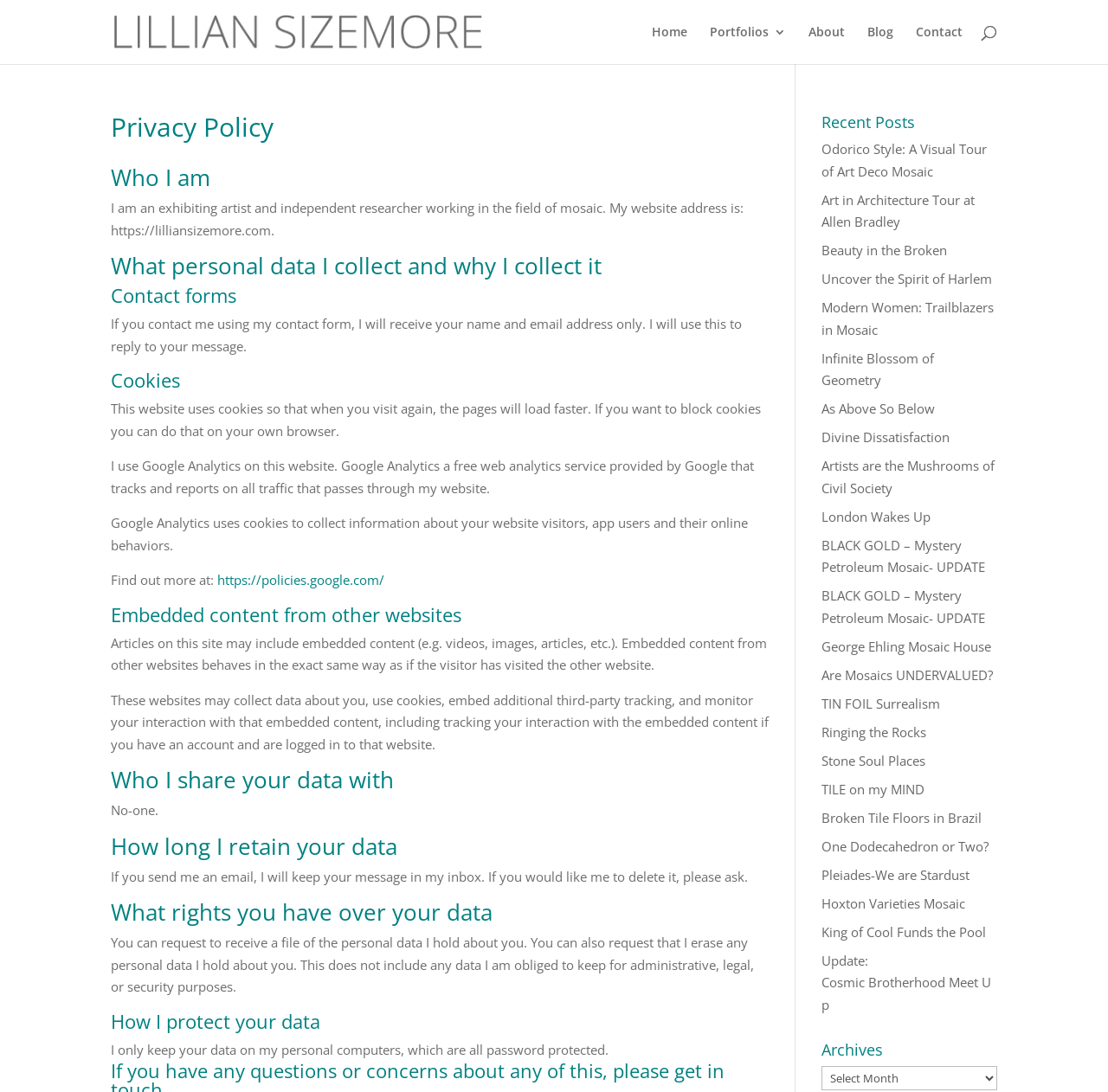What analytics service is used on this website?
From the image, respond with a single word or phrase.

Google Analytics